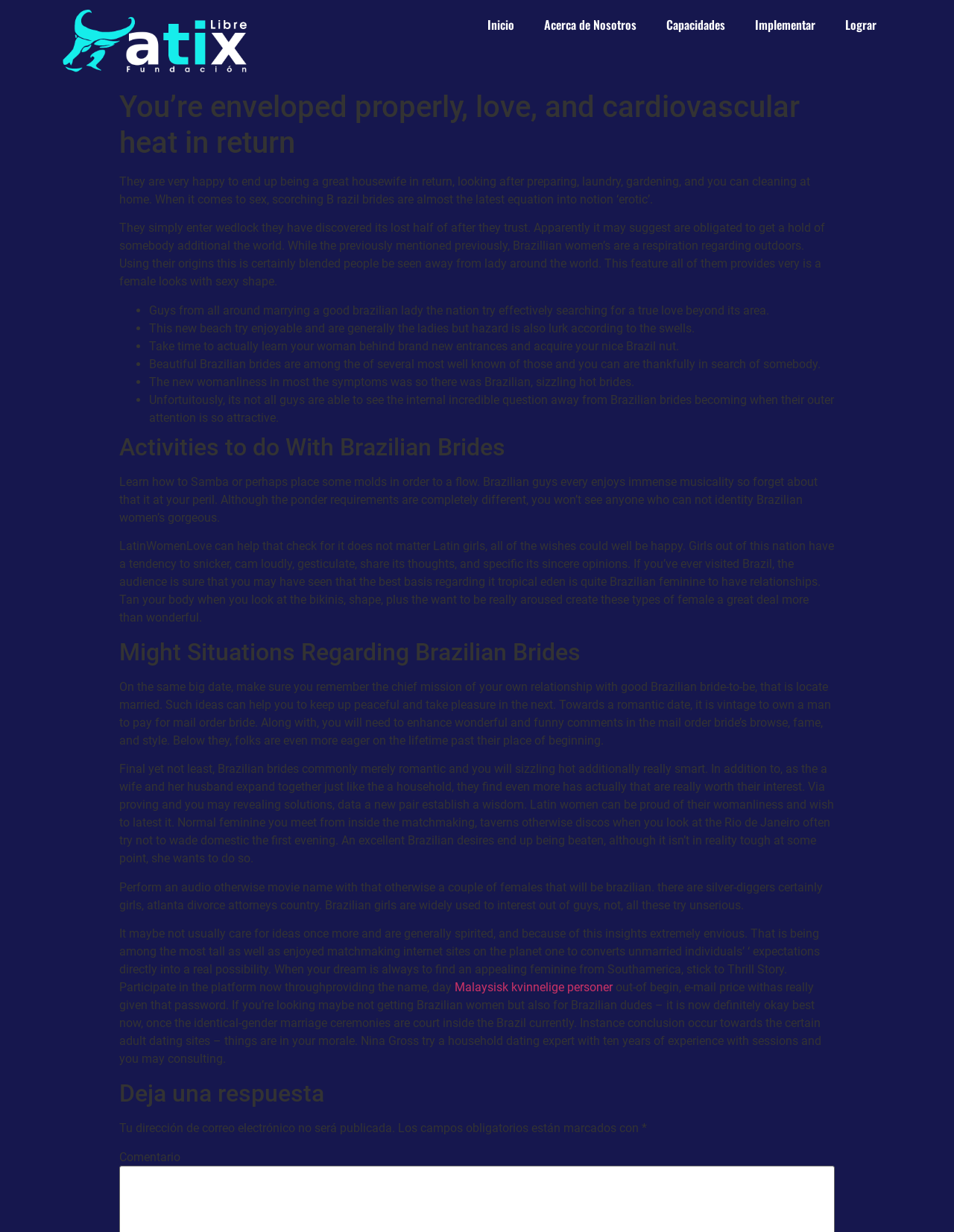What is the main topic of the webpage?
Answer the question with a detailed explanation, including all necessary information.

Based on the webpage content, it appears that the main topic is about Brazilian brides, their characteristics, and how to interact with them. The webpage provides information about their personalities, interests, and behaviors, as well as tips on how to approach and date them.